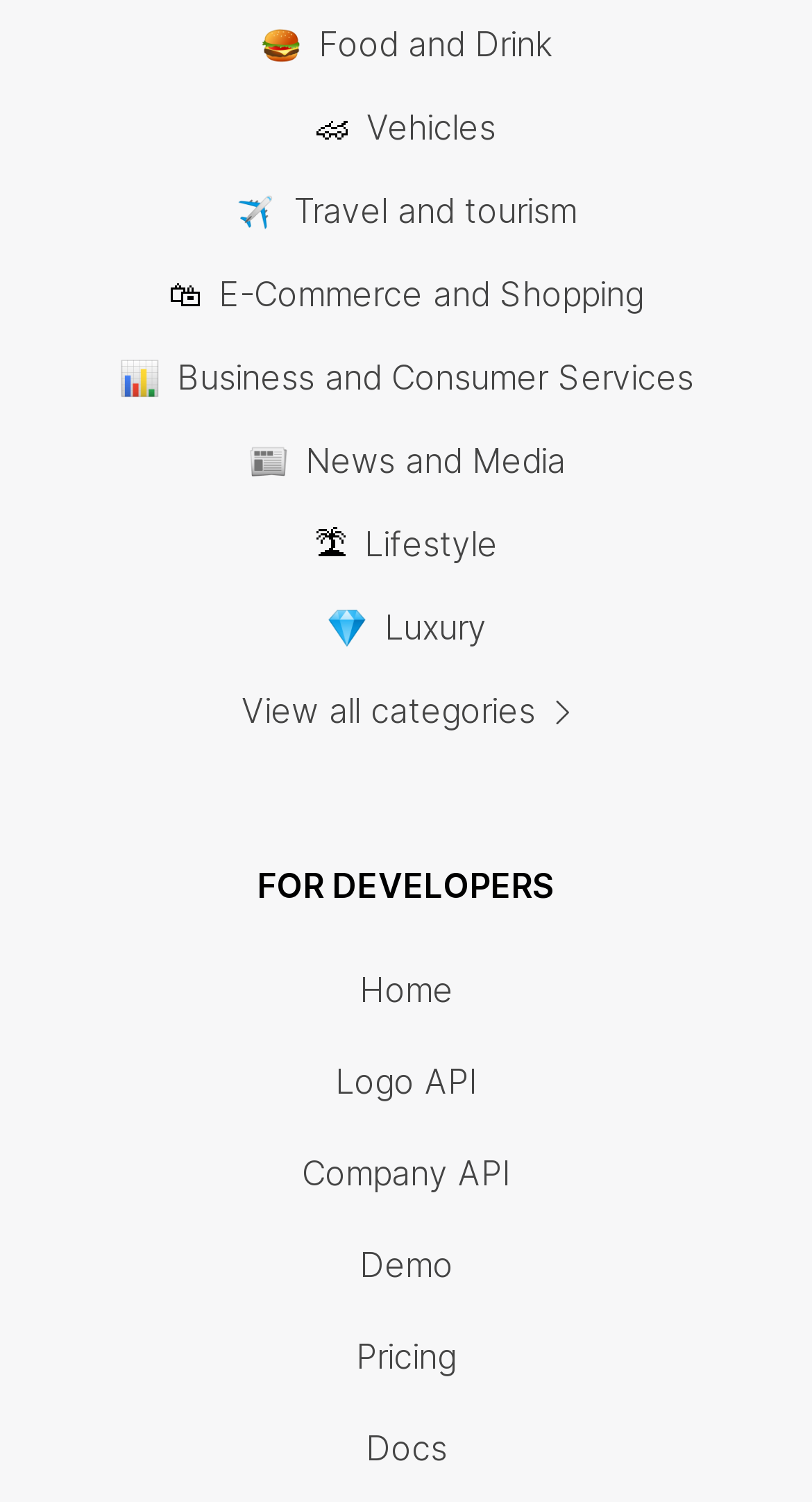How many categories are listed?
Based on the image, answer the question with as much detail as possible.

I counted the number of links with category names, starting from 'Food and Drink' to 'Lifestyle', and found 9 categories.